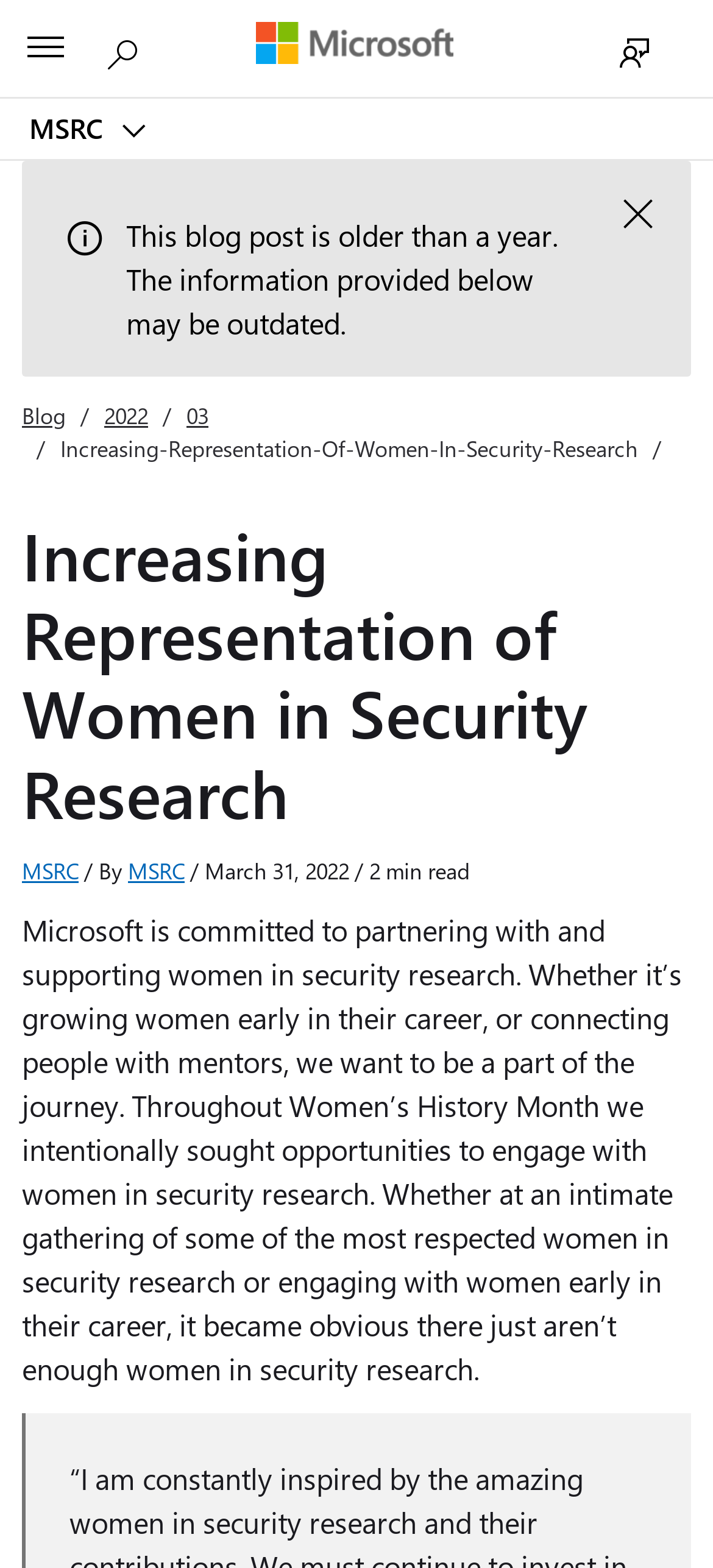Determine the bounding box for the described UI element: "Search Search Microsoft.com".

[0.136, 0.012, 0.223, 0.049]